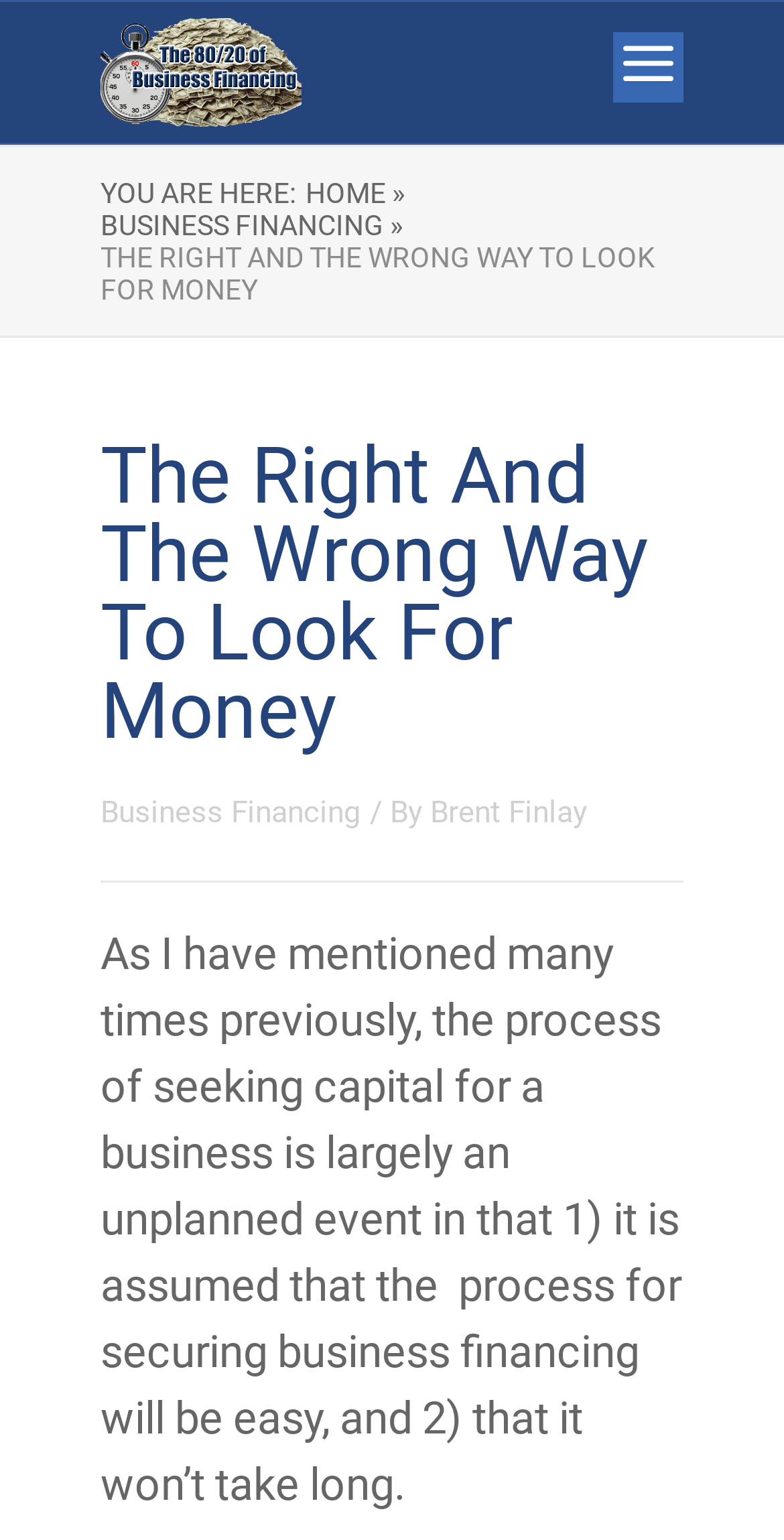Respond to the question with just a single word or phrase: 
What is the title of the article?

The Right And The Wrong Way